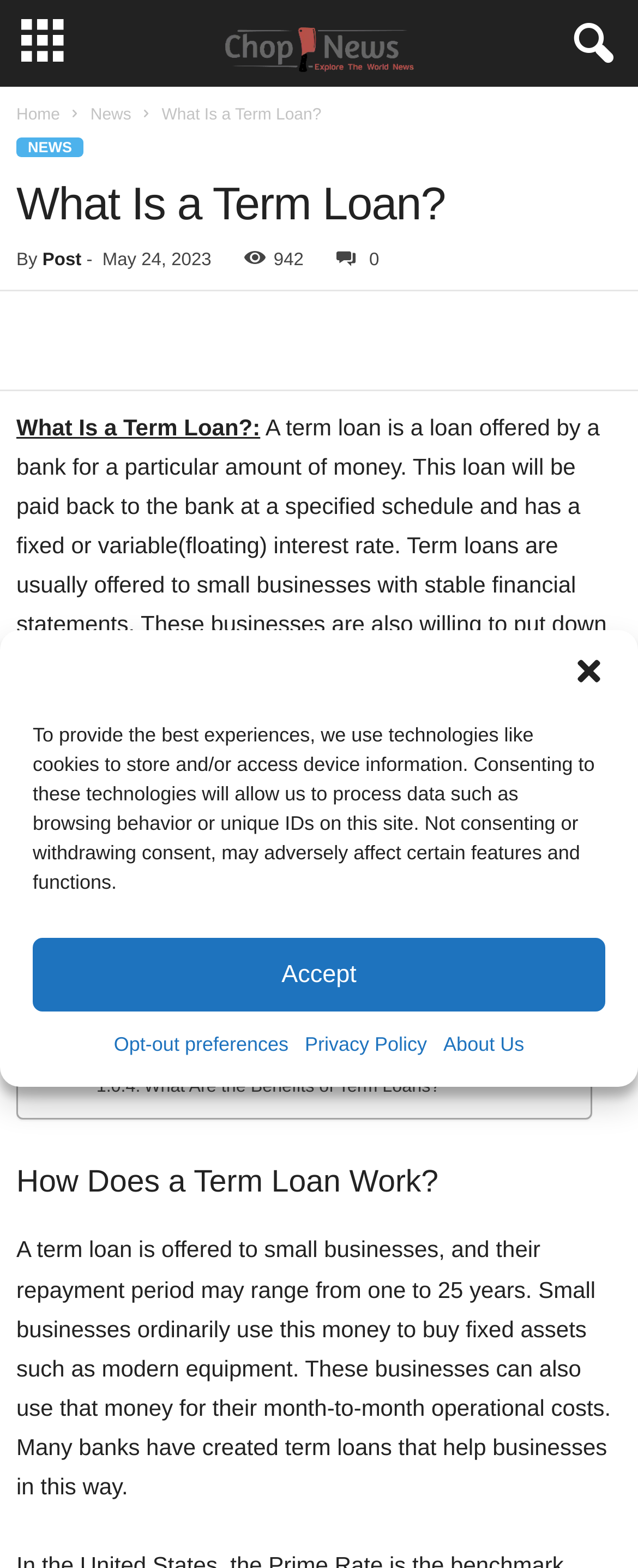Based on the element description "Privacy Policy", predict the bounding box coordinates of the UI element.

[0.478, 0.656, 0.669, 0.677]